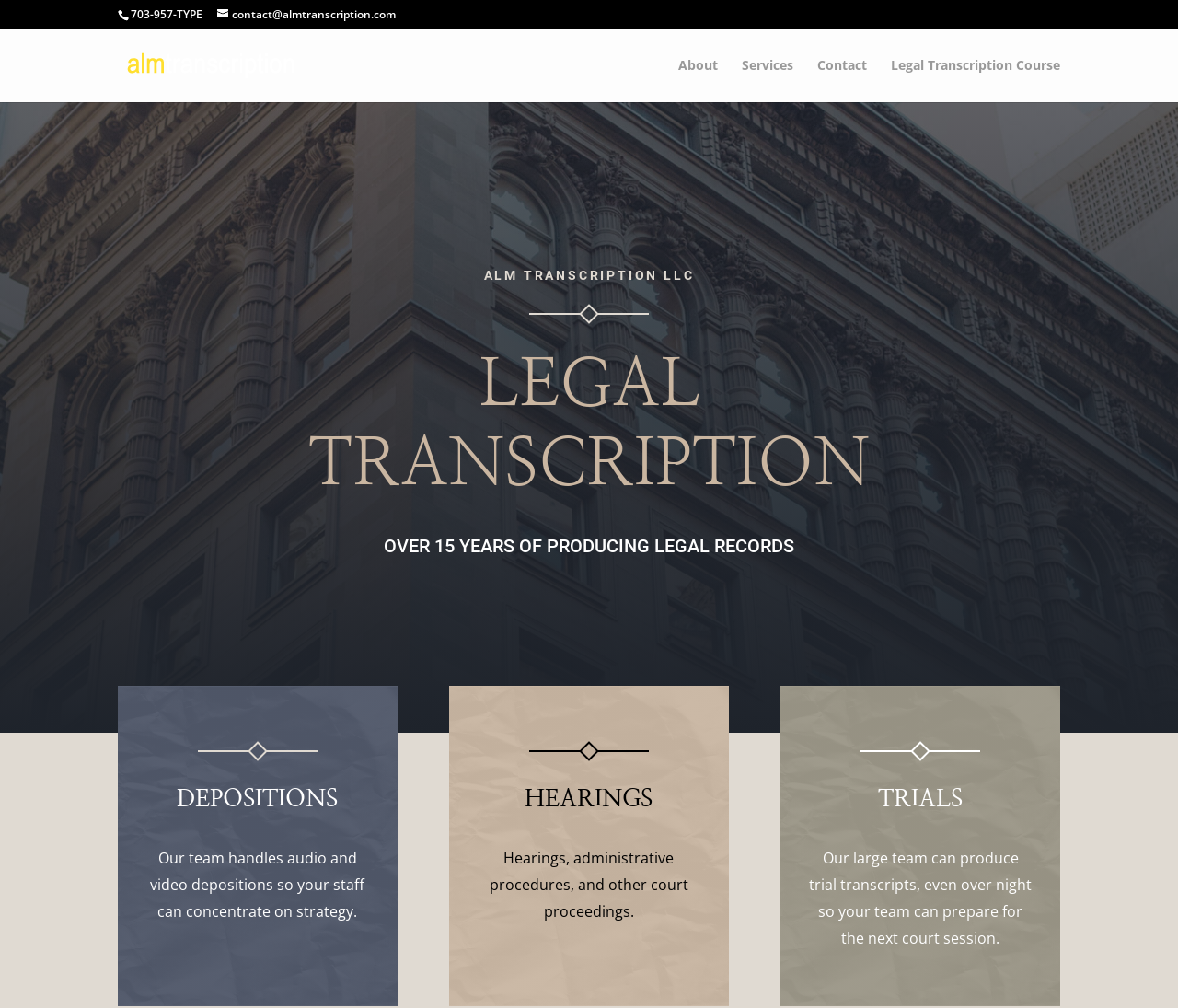Utilize the details in the image to give a detailed response to the question: What type of court proceedings is mentioned in the 'HEARINGS' section?

I looked at the 'HEARINGS' section and found a static text element that mentions 'Hearings, administrative procedures, and other court proceedings', which indicates that administrative procedures are a type of court proceedings mentioned in this section.